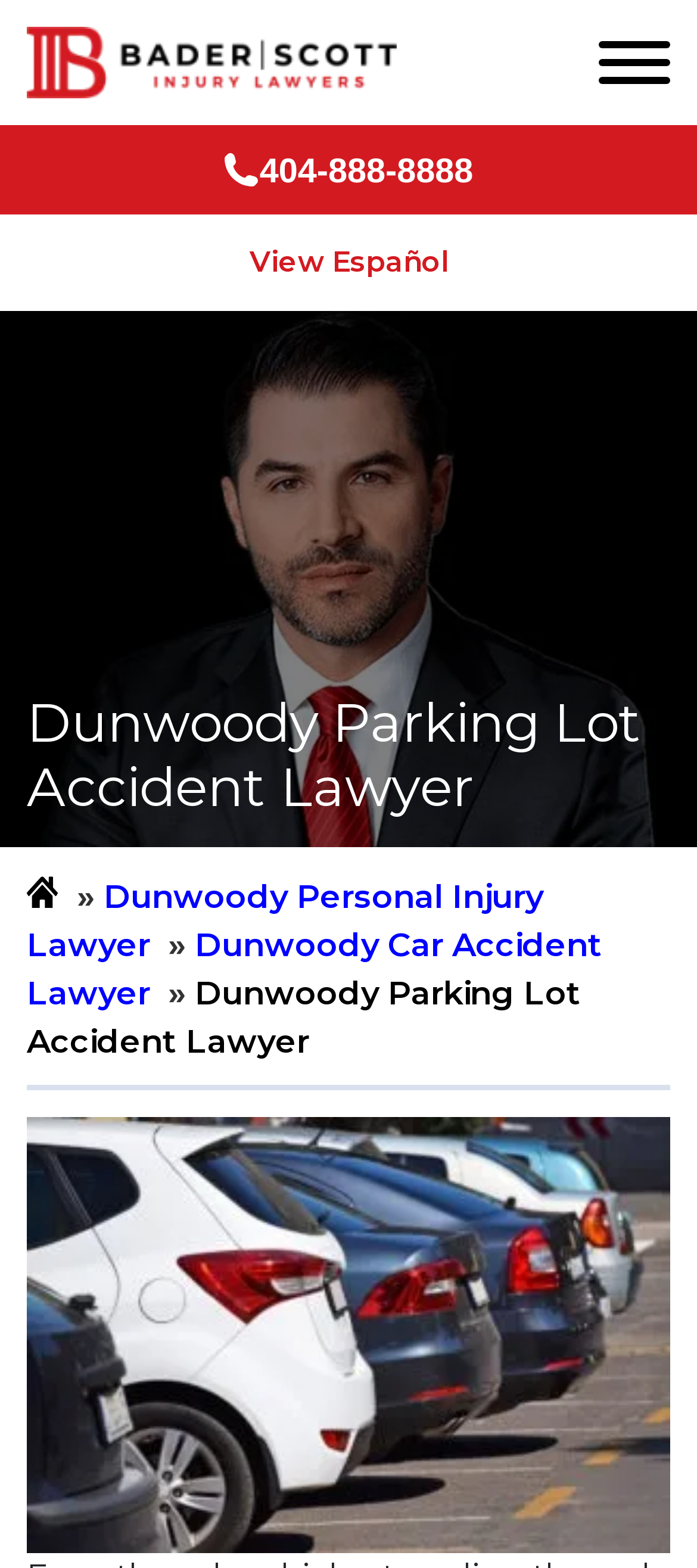Provide a thorough description of the webpage you see.

The webpage is about Dunwoody parking lot accident lawyers from Bader Scott Injury Lawyers. At the top left, there is a logo of Bader Scott Injury Lawyers, which is an image with a link to the law firm's website. Next to the logo, there is a hamburger menu button. On the top right, there is a phone number "404-888-8888" with a small image beside it. Below the phone number, there is a link to view the webpage in Spanish.

The main content of the webpage starts with a heading "Dunwoody Parking Lot Accident Lawyer" in the middle of the page. Below the heading, there are three links: "Home Link", "Dunwoody Personal Injury Lawyer", and "Dunwoody Car Accident Lawyer", which are aligned horizontally. The "Home Link" has a small image beside it.

Further down, there is a static text "Dunwoody Parking Lot Accident Lawyer" with a large image below it, which takes up most of the bottom half of the page. The image is likely a background image or a banner related to parking lot accident lawyers.